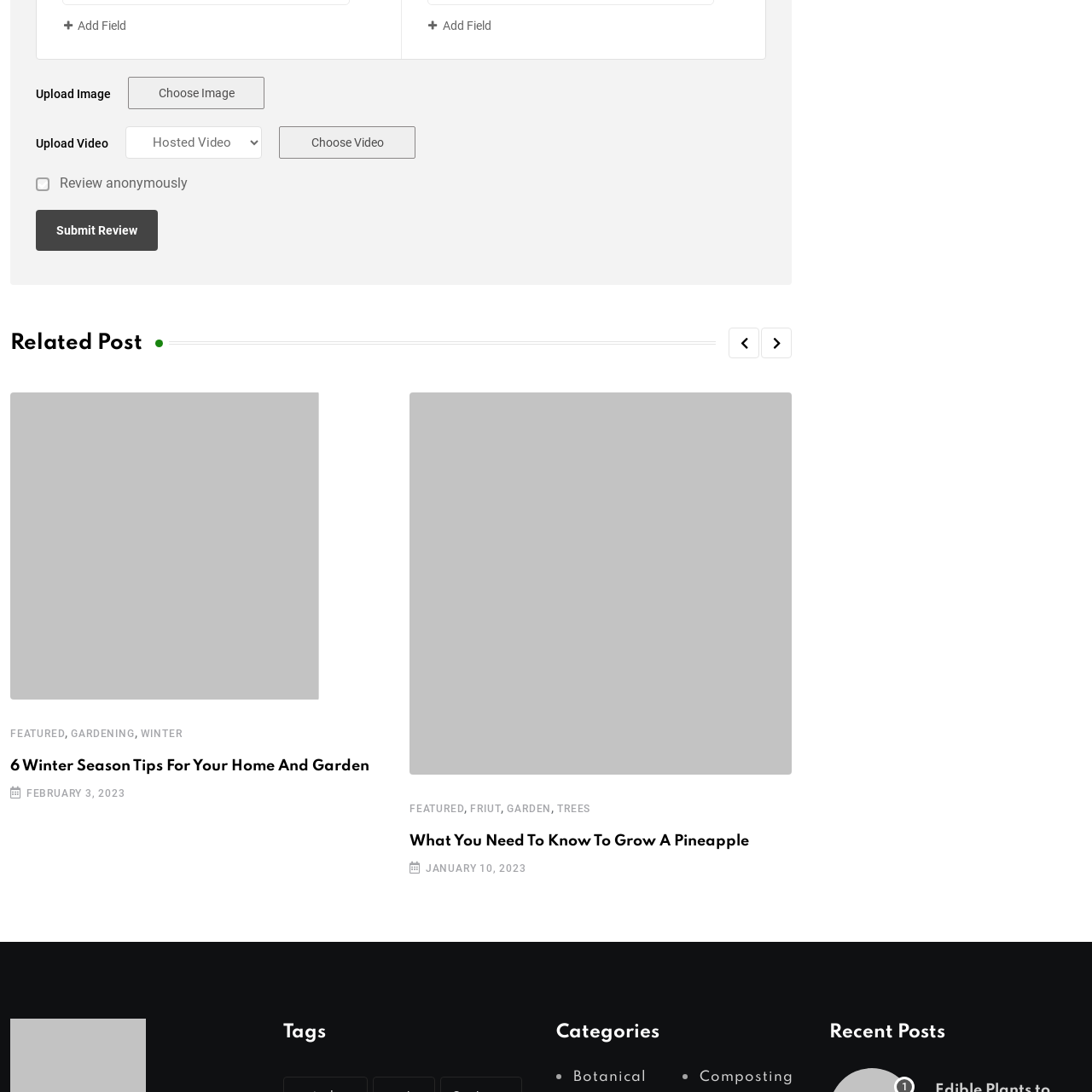Thoroughly describe the content of the image found within the red border.

The image features a decorative logo or heading for an article titled "6 Winter Season Tips For Your Home And Garden." It visually represents topics related to home and garden maintenance during the winter months, highlighting practical advice for homeowners. The design may incorporate elements symbolizing winter, such as snowflakes or evergreen motifs, reflecting the seasonal theme of the article. This image is part of a blog or informational post aimed at helping readers prepare their homes and gardens for the winter season effectively.